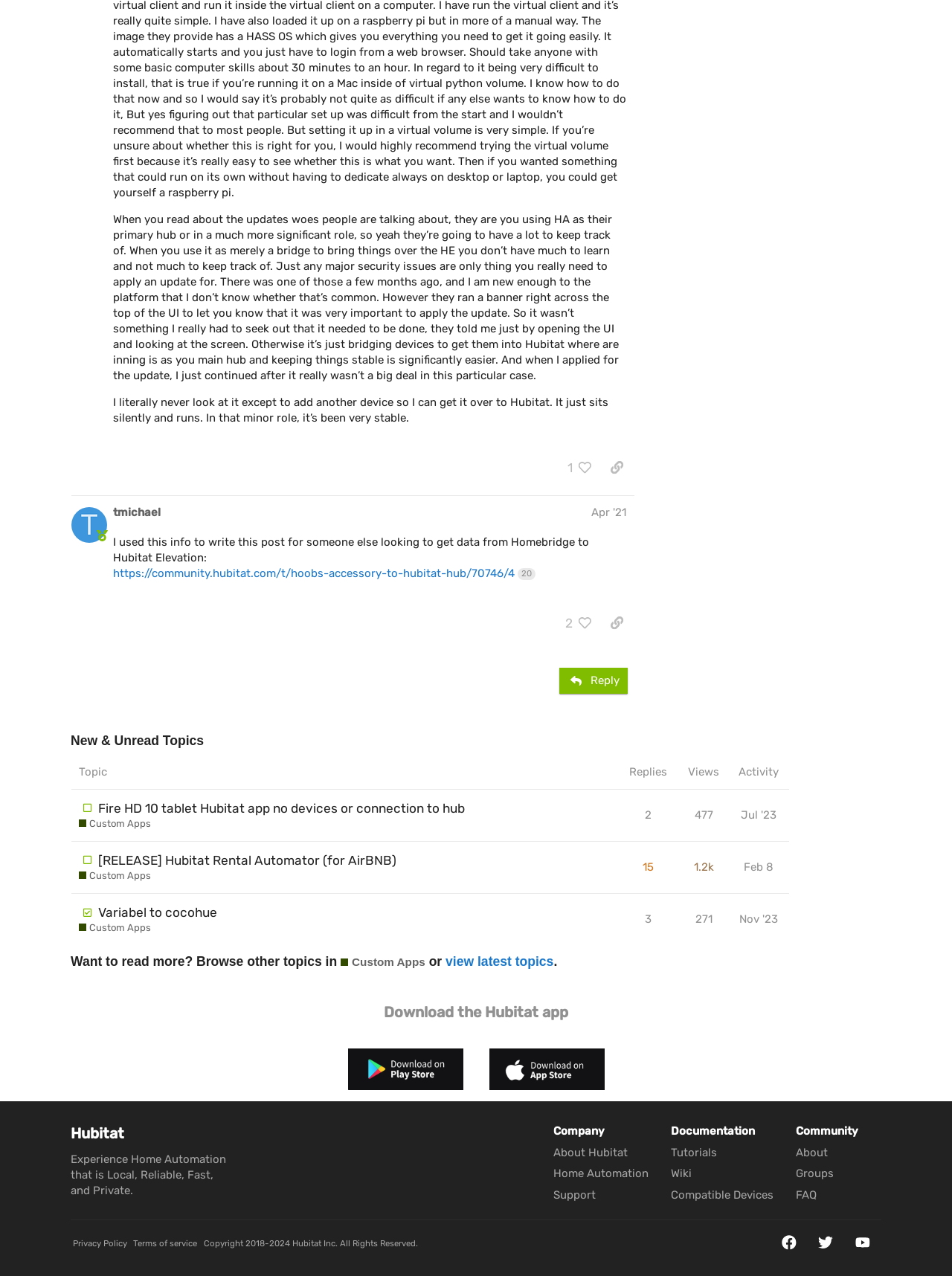Refer to the image and offer a detailed explanation in response to the question: What is the topic of the post with 2 replies?

I found the topic by looking at the table with the topic list, and I saw a row with 'This topic has 2 replies' and the topic title 'Fire HD 10 tablet Hubitat app no devices or connection to hub'.